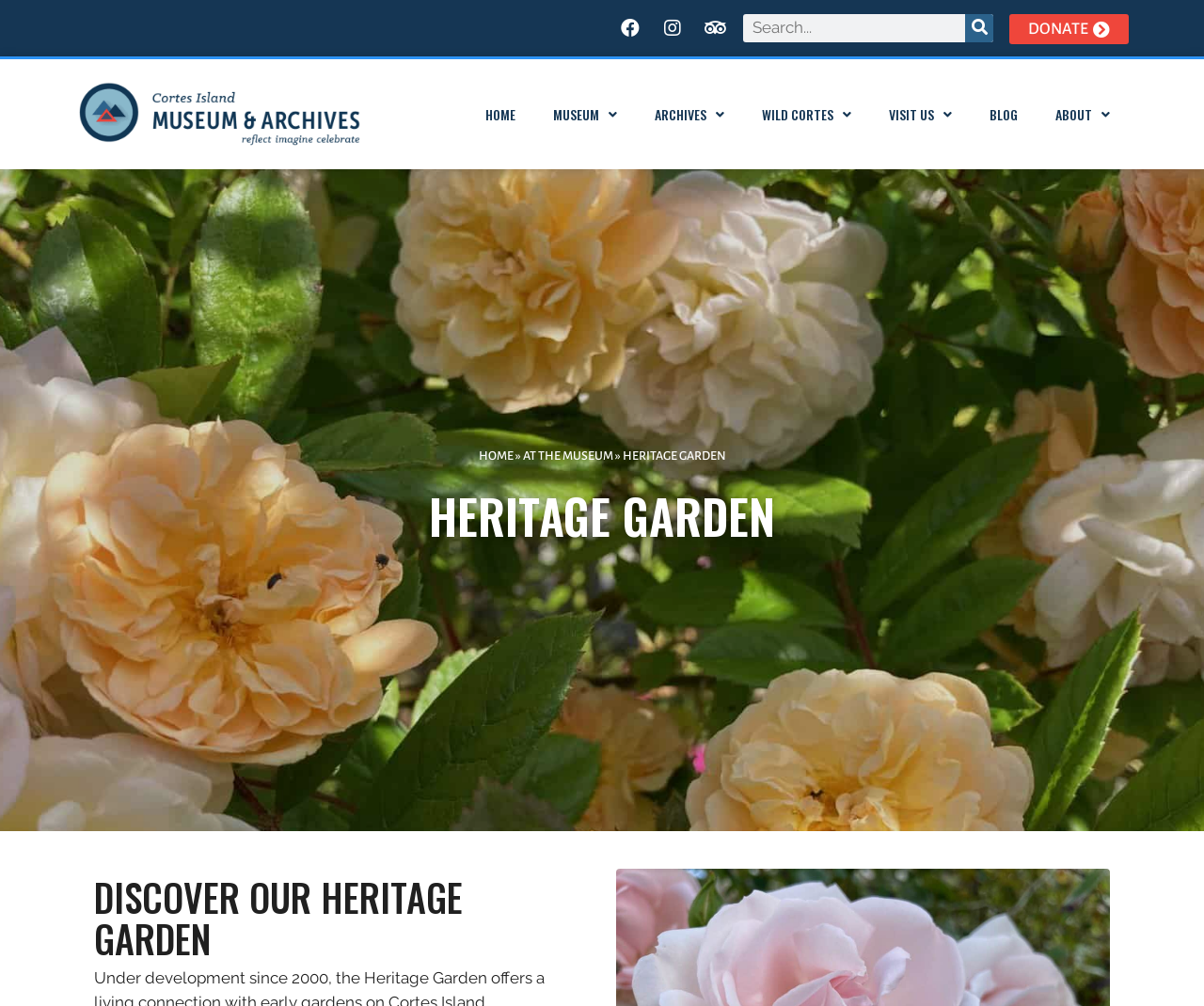Locate the bounding box coordinates of the area where you should click to accomplish the instruction: "Go to Heritage Garden page".

[0.517, 0.447, 0.603, 0.46]